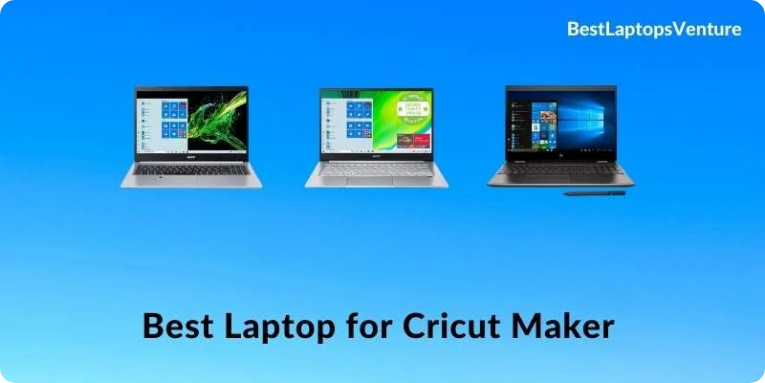How many laptops are showcased in the image?
Refer to the image and provide a one-word or short phrase answer.

Three